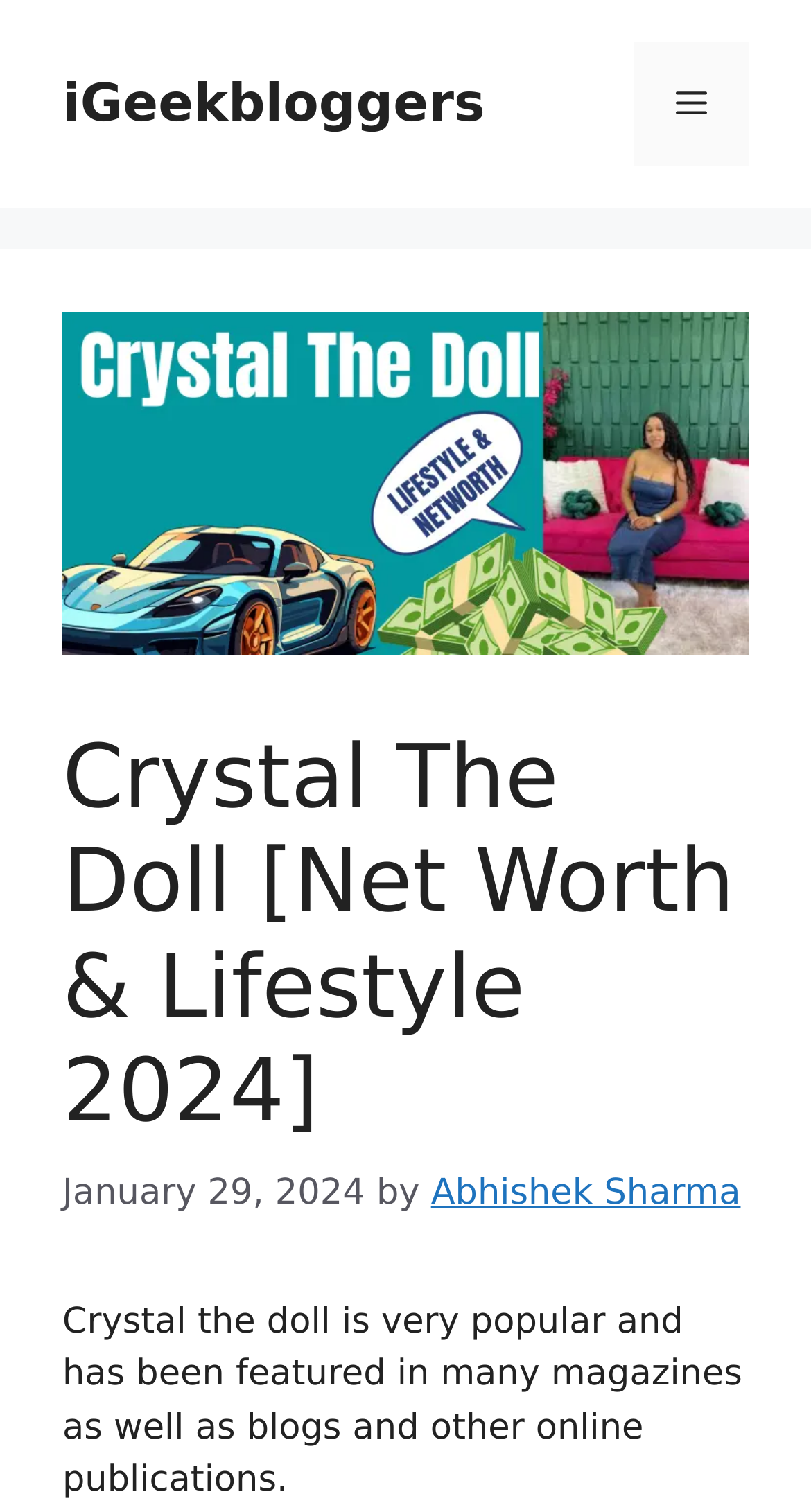Ascertain the bounding box coordinates for the UI element detailed here: "Abhishek Sharma". The coordinates should be provided as [left, top, right, bottom] with each value being a float between 0 and 1.

[0.531, 0.776, 0.913, 0.803]